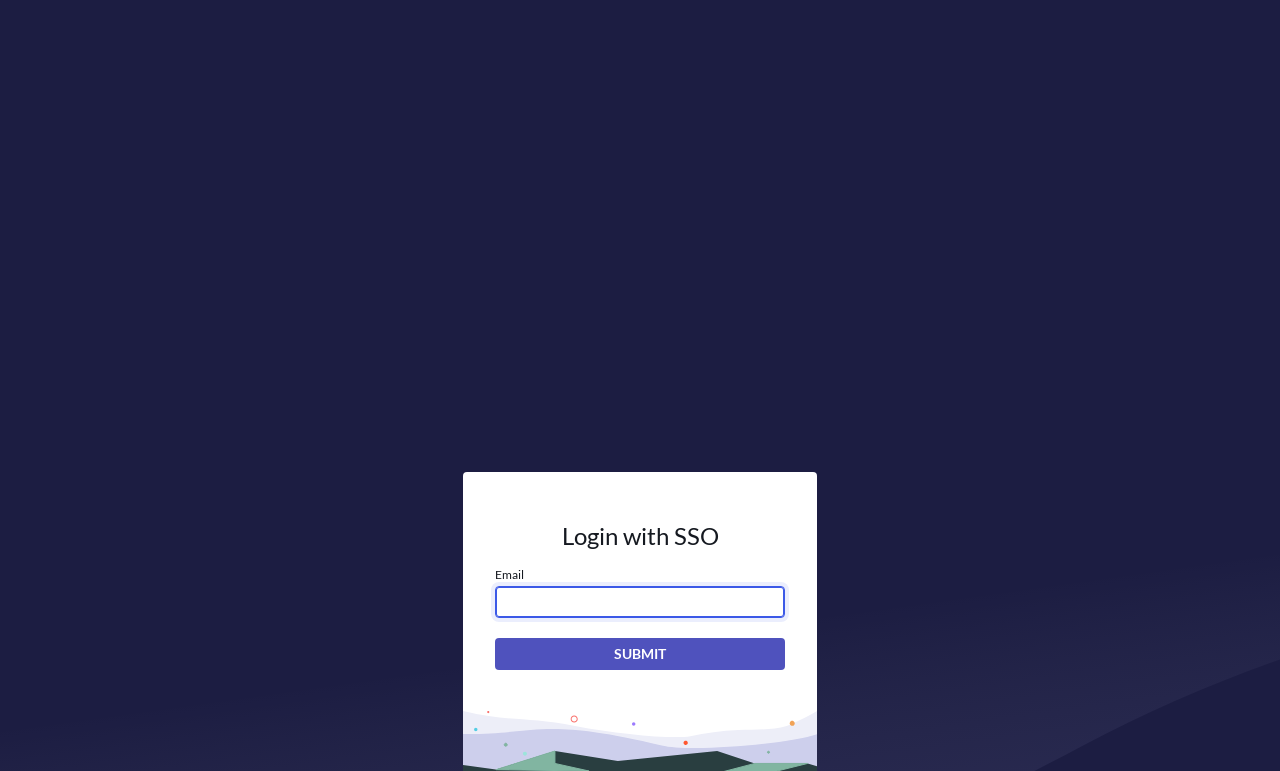Given the description: "SUBMIT", determine the bounding box coordinates of the UI element. The coordinates should be formatted as four float numbers between 0 and 1, [left, top, right, bottom].

[0.387, 0.828, 0.613, 0.869]